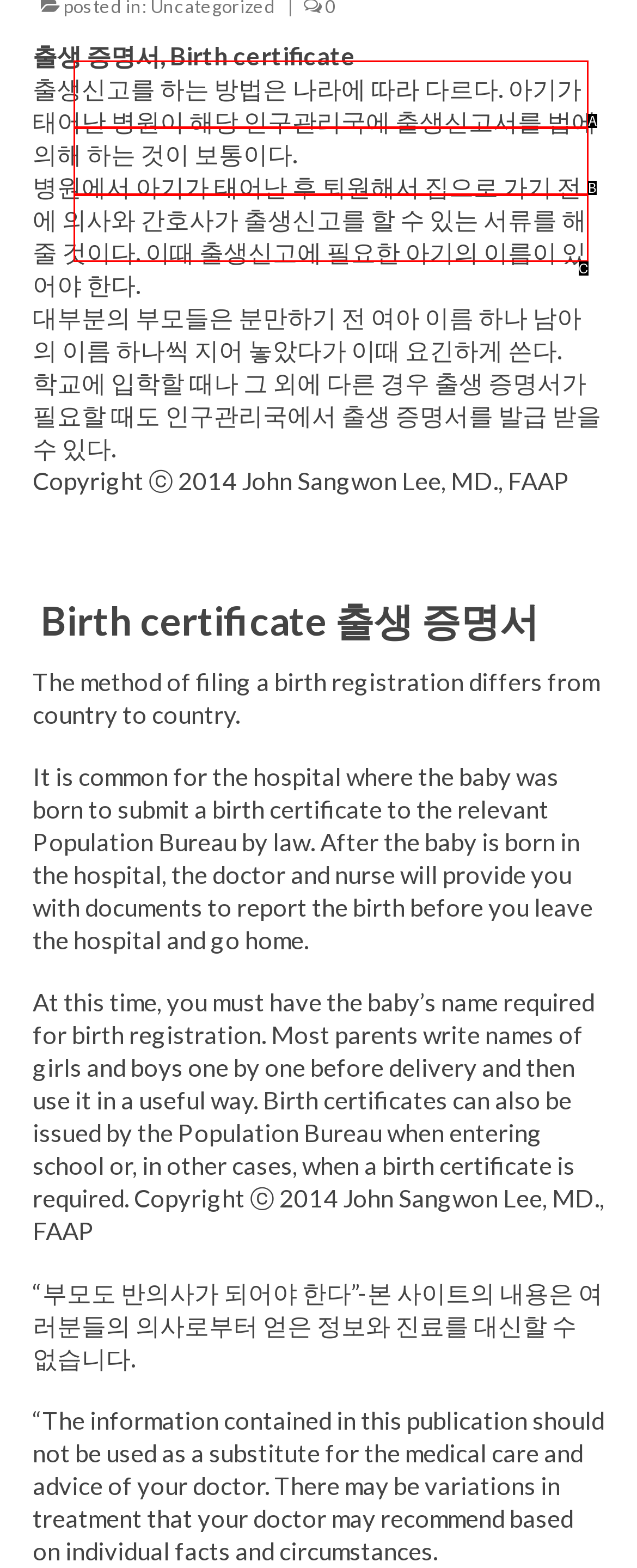Using the description: 제3장 : 가족계획과 수태조절
Identify the letter of the corresponding UI element from the choices available.

B